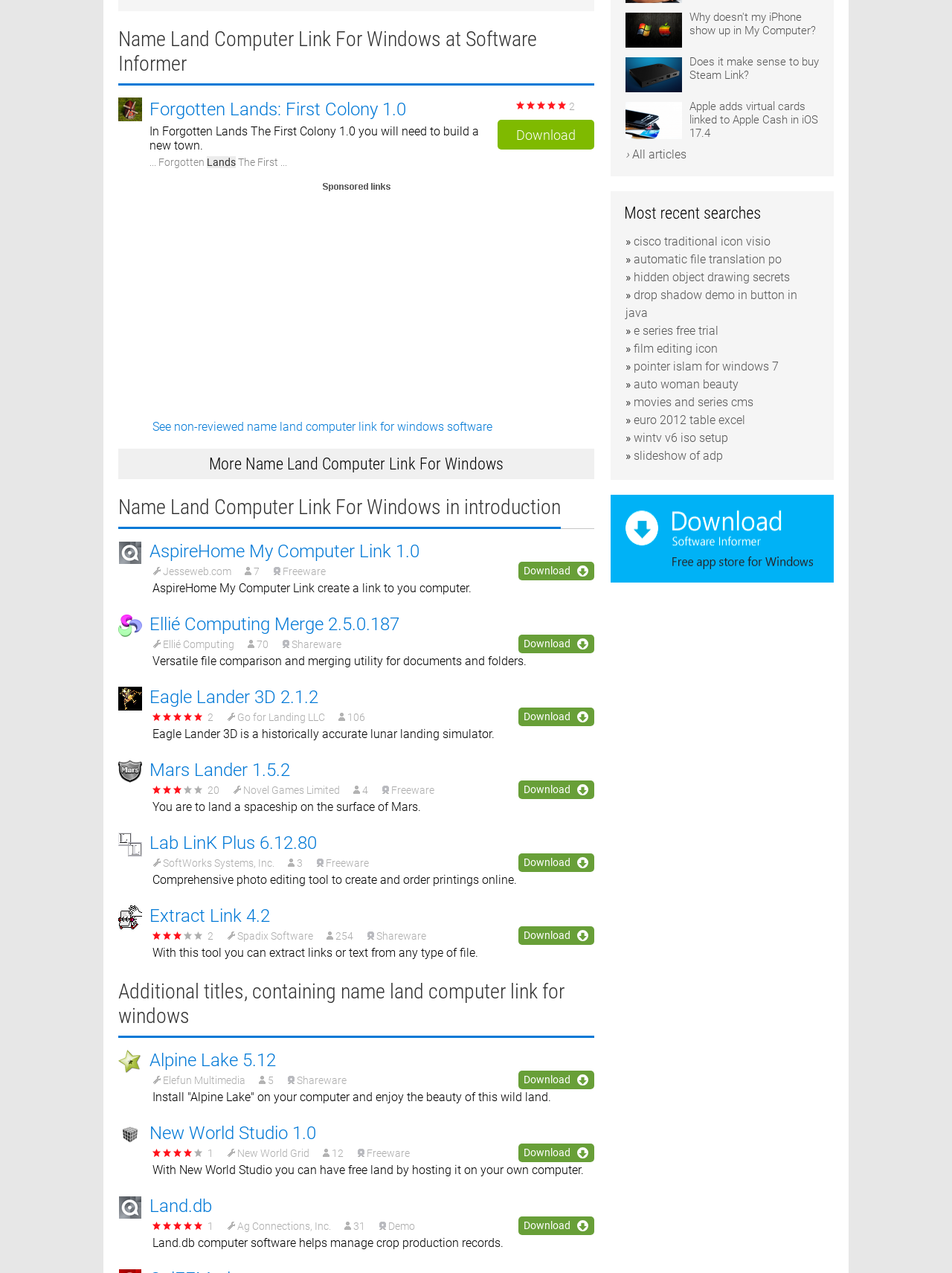Provide the bounding box coordinates for the UI element that is described by this text: "Download". The coordinates should be in the form of four float numbers between 0 and 1: [left, top, right, bottom].

[0.545, 0.841, 0.624, 0.855]